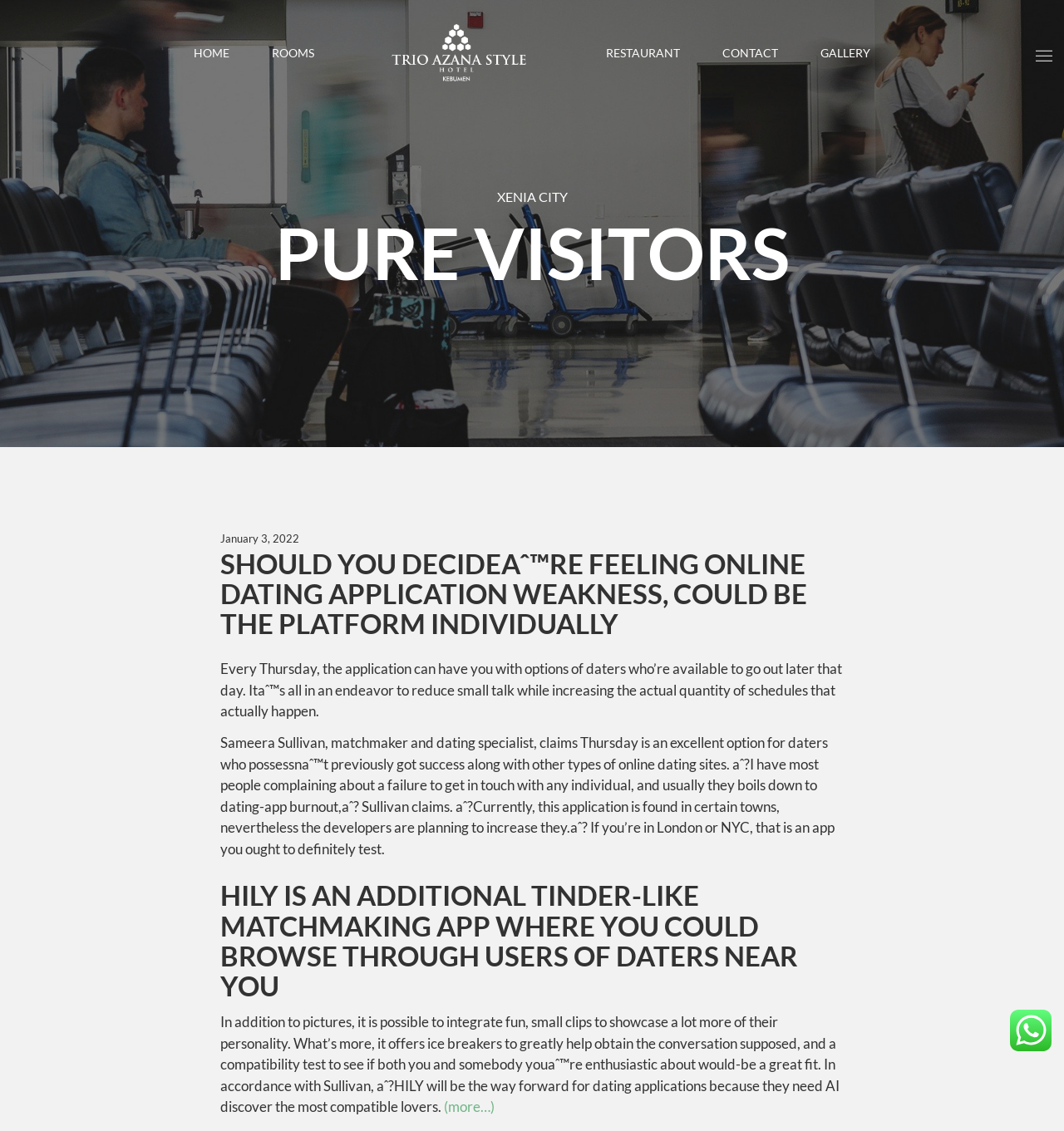What is the date mentioned on the webpage?
Using the image as a reference, give an elaborate response to the question.

I found a StaticText element with ID 126 that contains the date 'January 3, 2022'. This date is likely to be relevant to the content of the webpage.